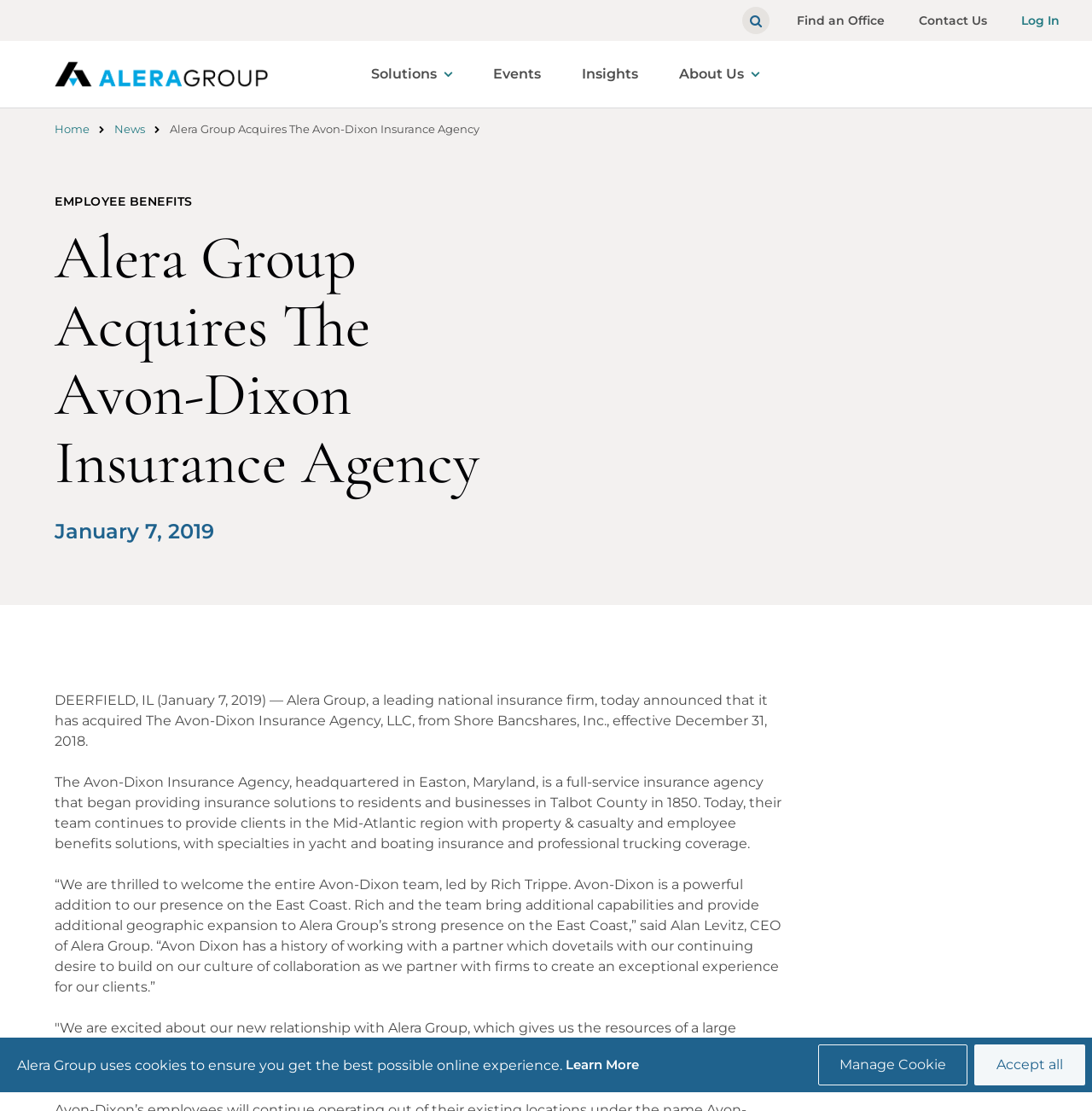Identify and provide the title of the webpage.

Alera Group Acquires The Avon-Dixon Insurance Agency